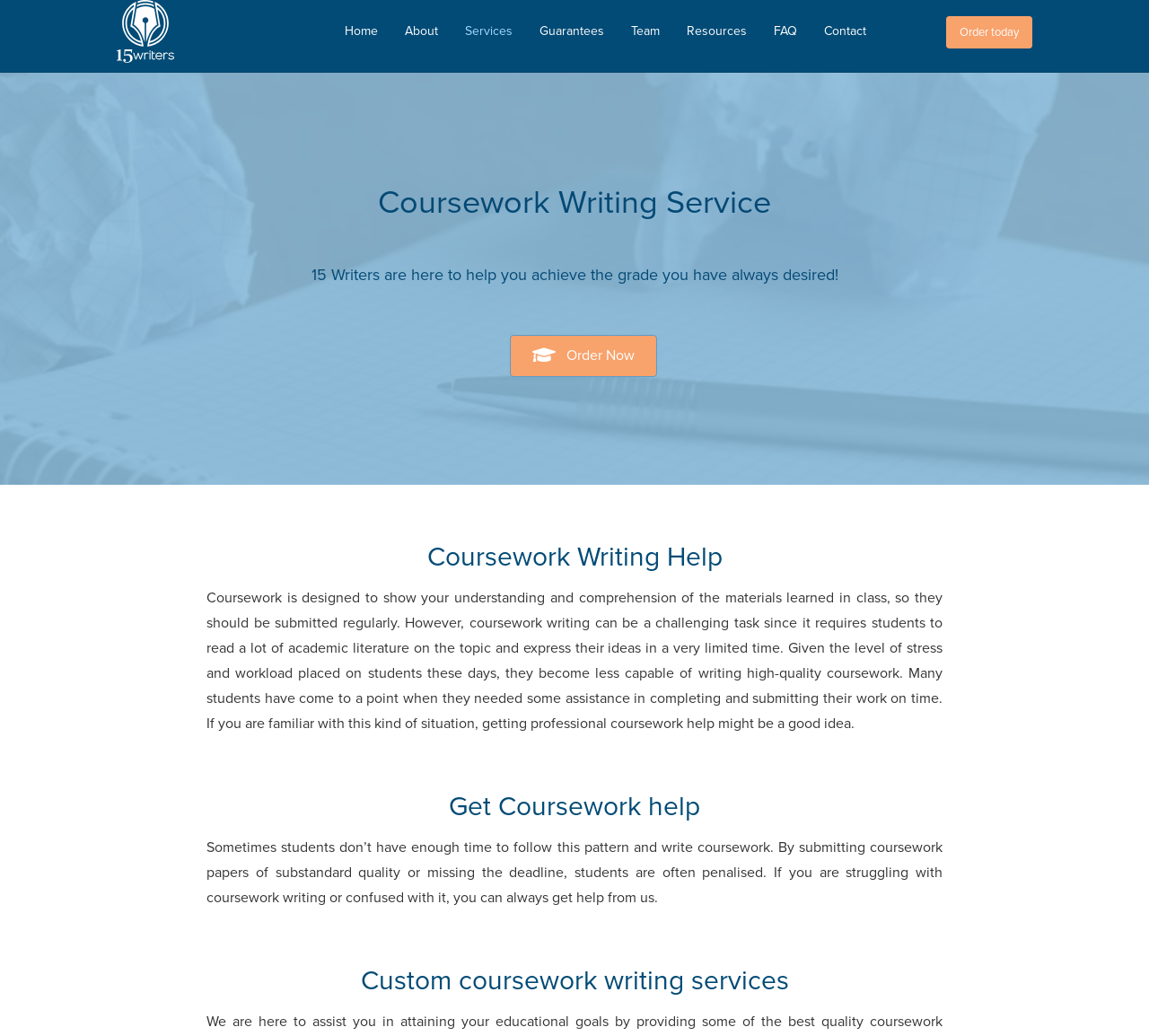Please find the bounding box coordinates of the element's region to be clicked to carry out this instruction: "Click the 'Order Now' link".

[0.444, 0.323, 0.572, 0.364]